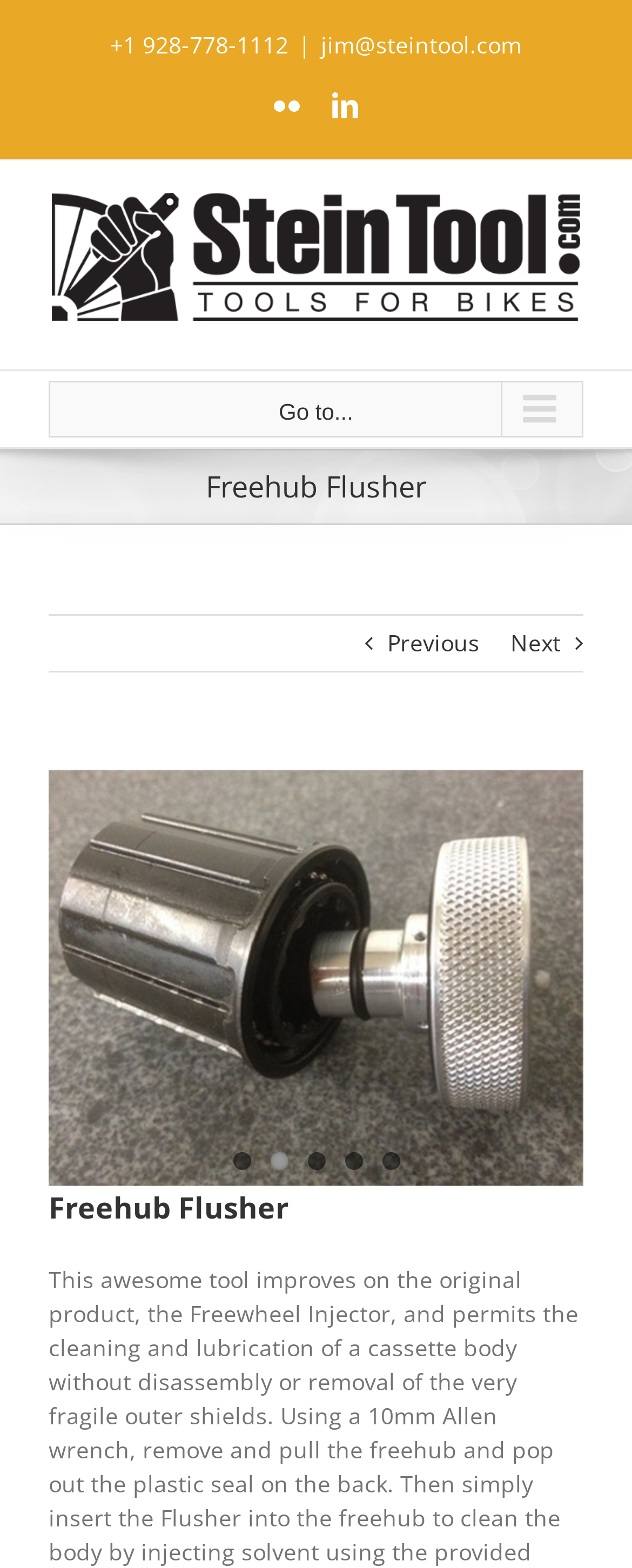Please determine the bounding box of the UI element that matches this description: Go to.... The coordinates should be given as (top-left x, top-left y, bottom-right x, bottom-right y), with all values between 0 and 1.

[0.077, 0.243, 0.923, 0.279]